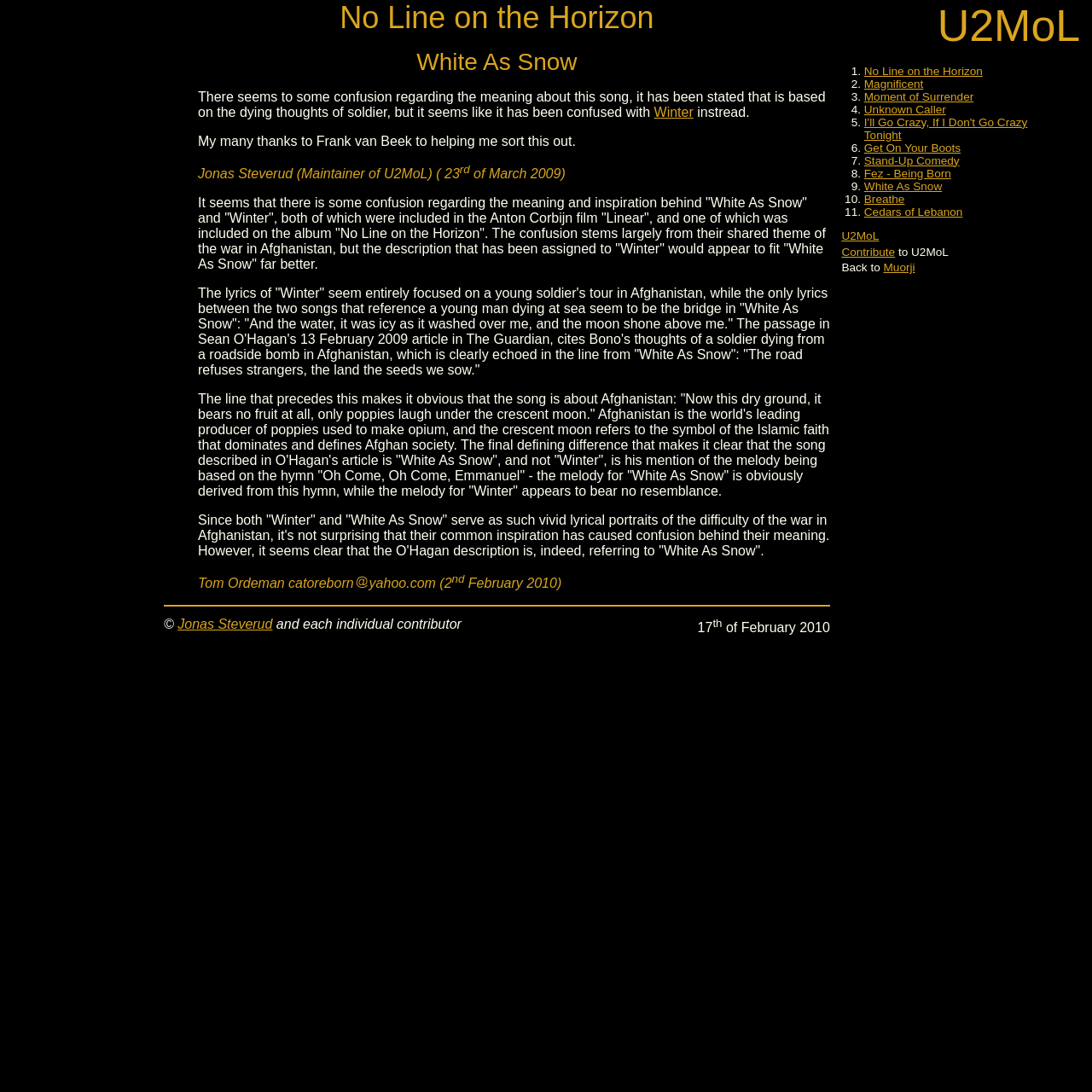Please provide a brief answer to the question using only one word or phrase: 
What is the inspiration behind the song 'White As Snow'?

Dying thoughts of a soldier